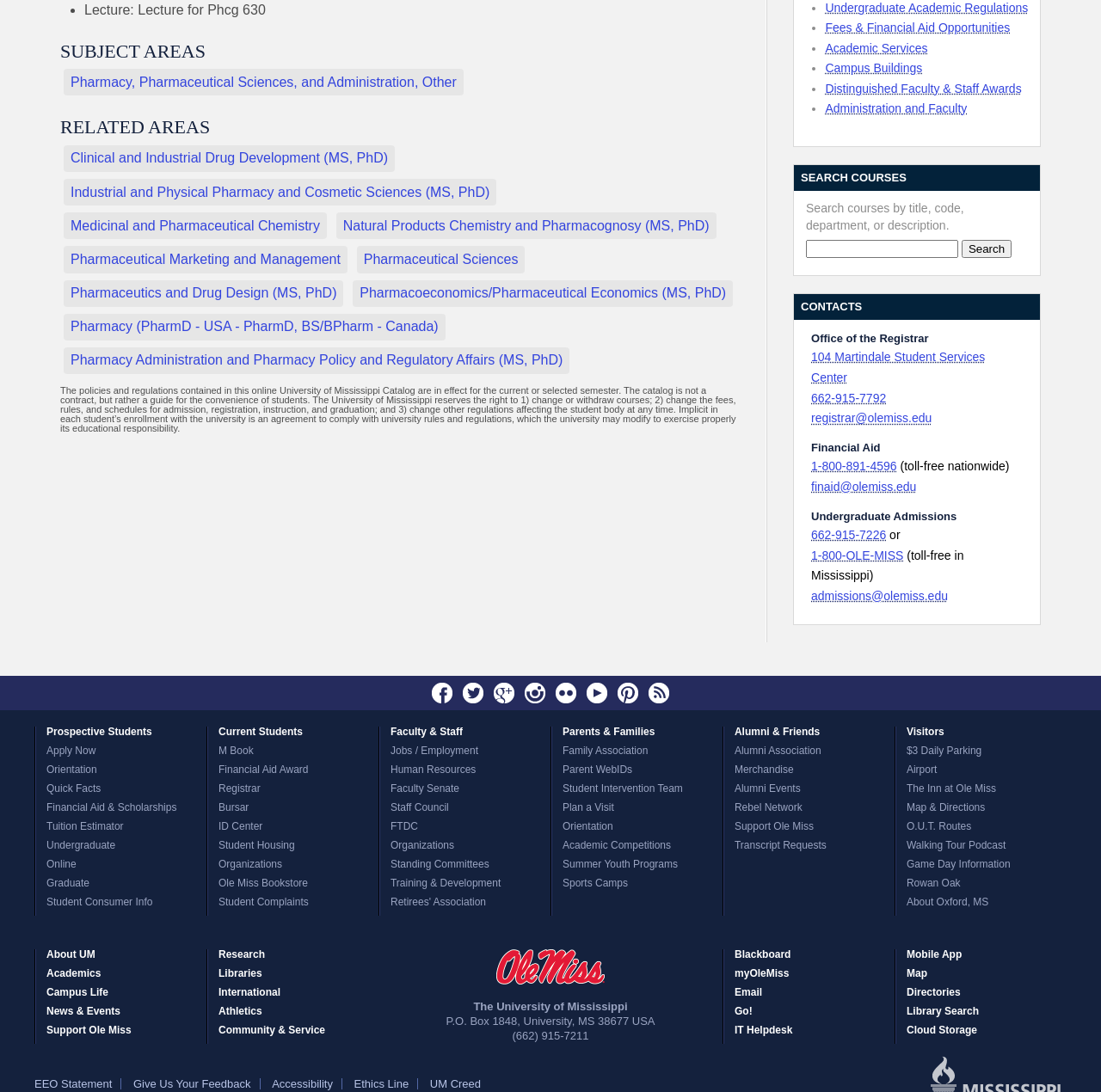Locate the bounding box for the described UI element: "Subscribe Our Youtube Channel". Ensure the coordinates are four float numbers between 0 and 1, formatted as [left, top, right, bottom].

None